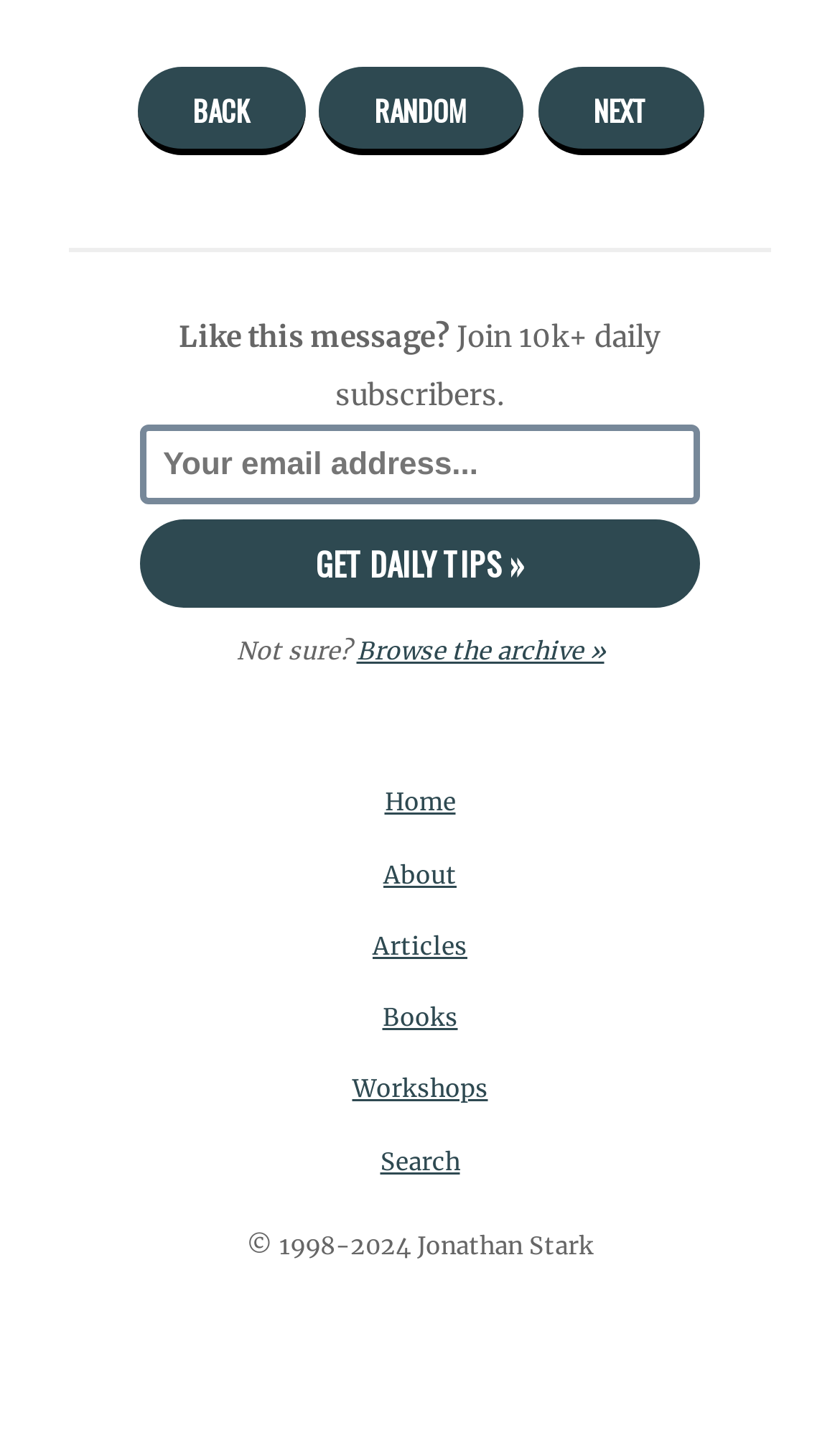What is the purpose of the textbox?
Analyze the screenshot and provide a detailed answer to the question.

The textbox has a placeholder text 'Your email address...' and is located near the 'Get Daily Tips »' button, suggesting that the purpose of the textbox is to enter an email address to receive daily tips.